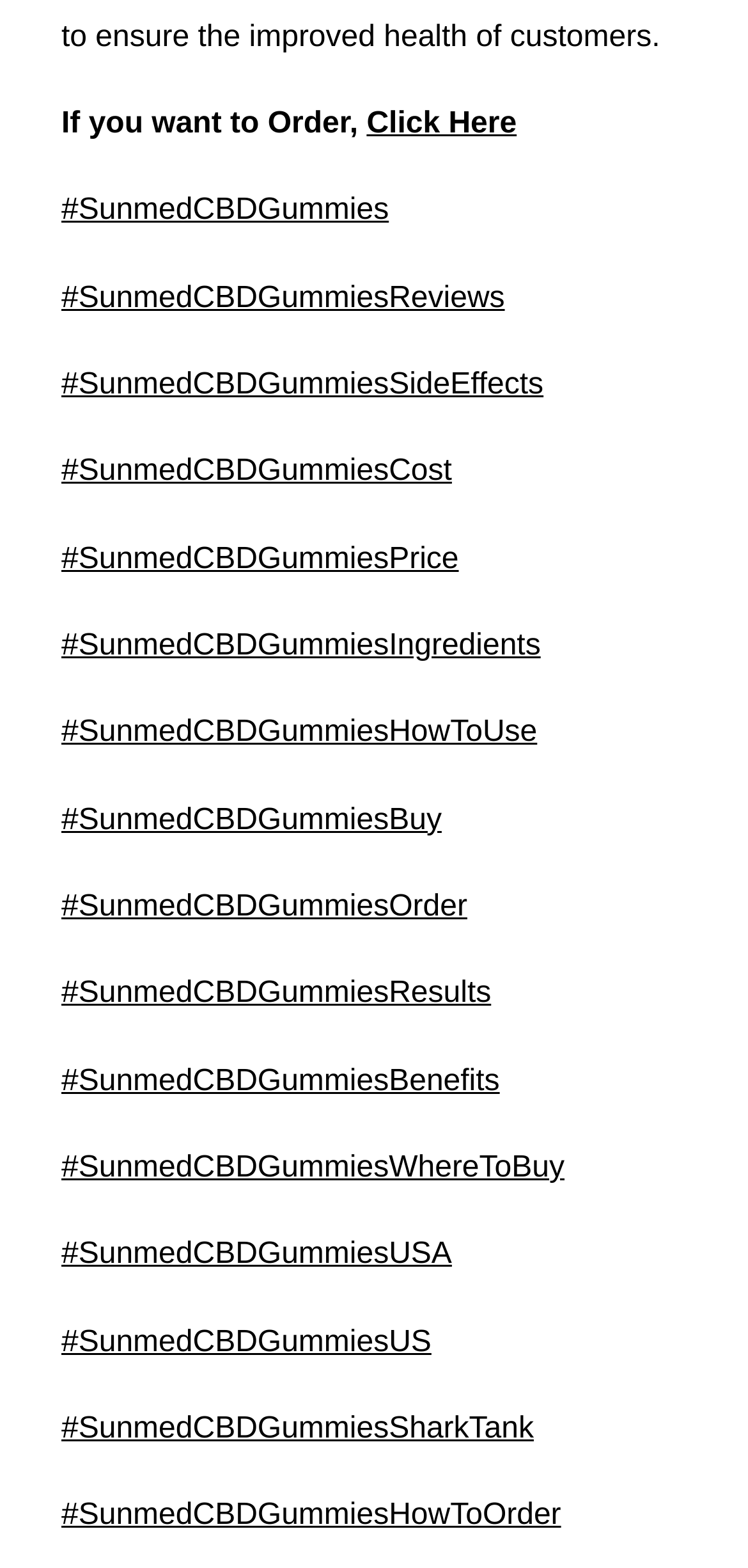Predict the bounding box of the UI element based on the description: "#SunmedCBDGummiesSideEffects". The coordinates should be four float numbers between 0 and 1, formatted as [left, top, right, bottom].

[0.082, 0.235, 0.727, 0.256]